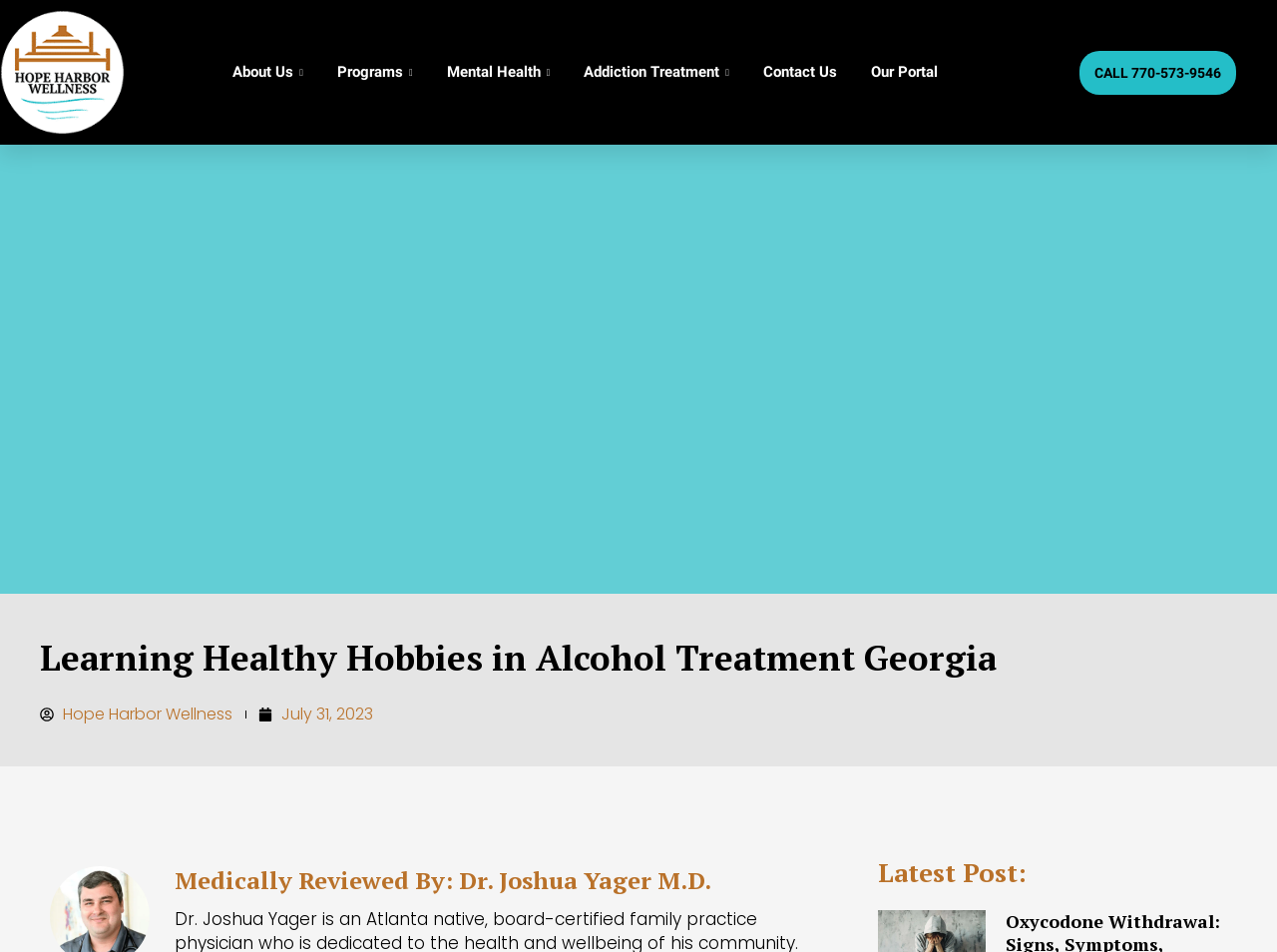Determine the bounding box coordinates of the clickable element to achieve the following action: 'learn about addiction treatment'. Provide the coordinates as four float values between 0 and 1, formatted as [left, top, right, bottom].

[0.448, 0.058, 0.58, 0.094]